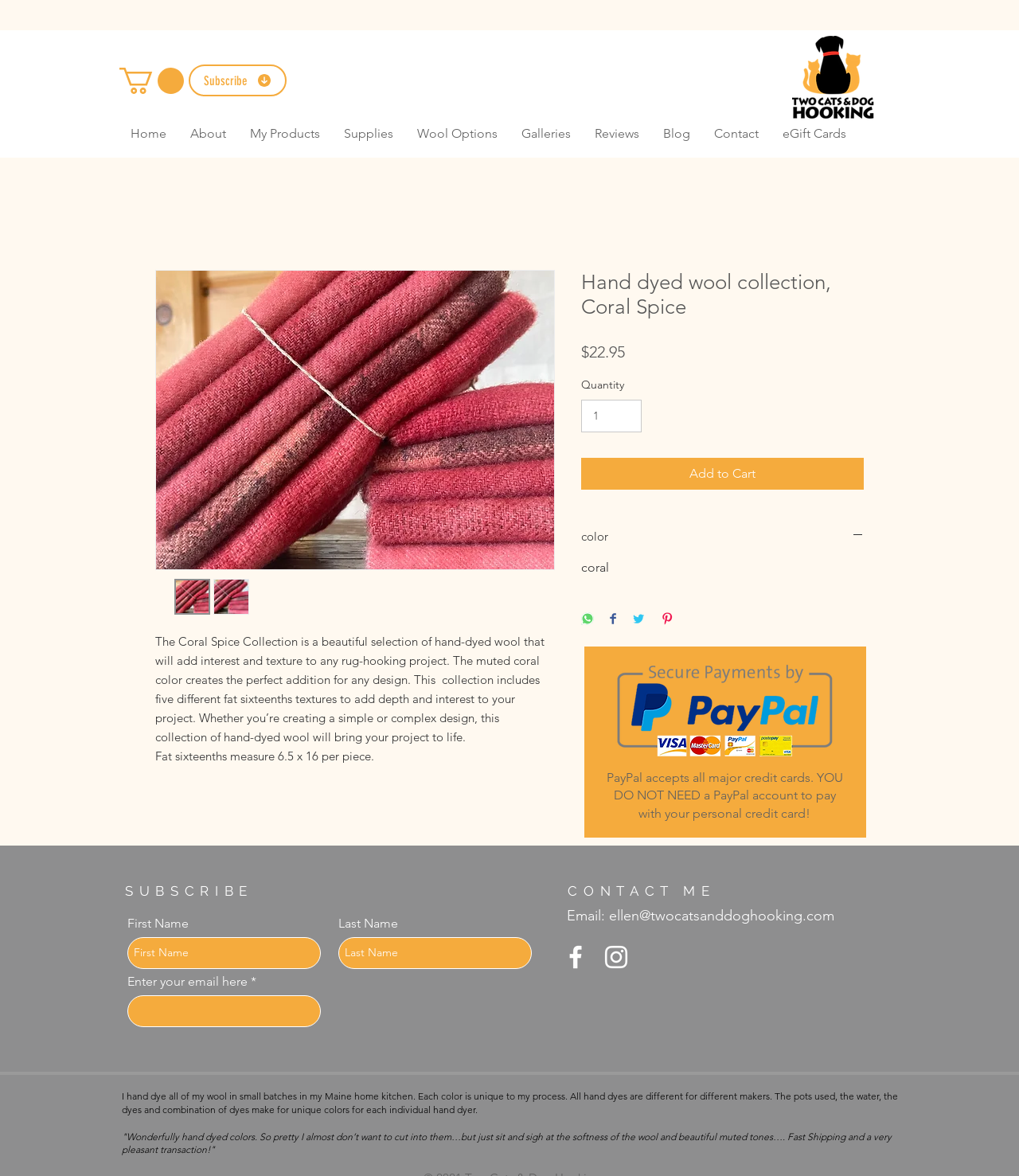Provide the bounding box coordinates of the UI element that matches the description: "Reviews (0)".

None